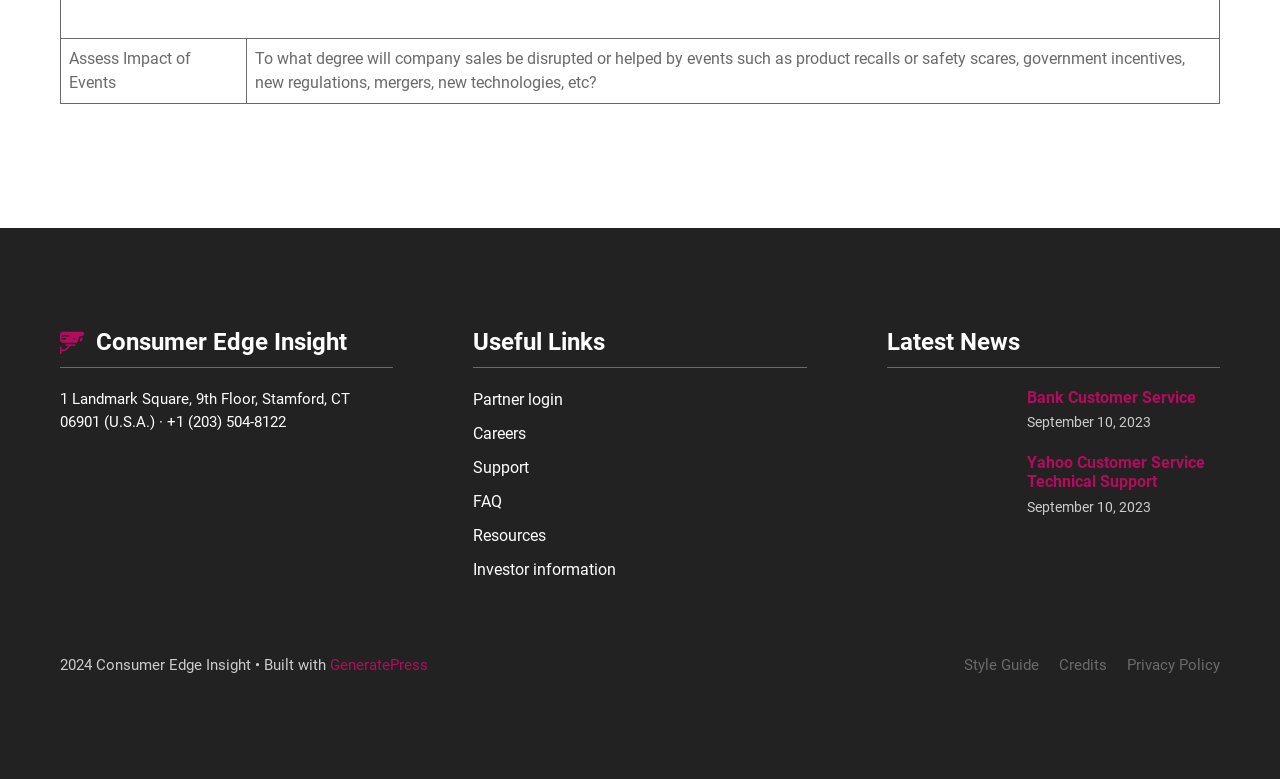Predict the bounding box coordinates for the UI element described as: "Support". The coordinates should be four float numbers between 0 and 1, presented as [left, top, right, bottom].

[0.37, 0.588, 0.414, 0.612]